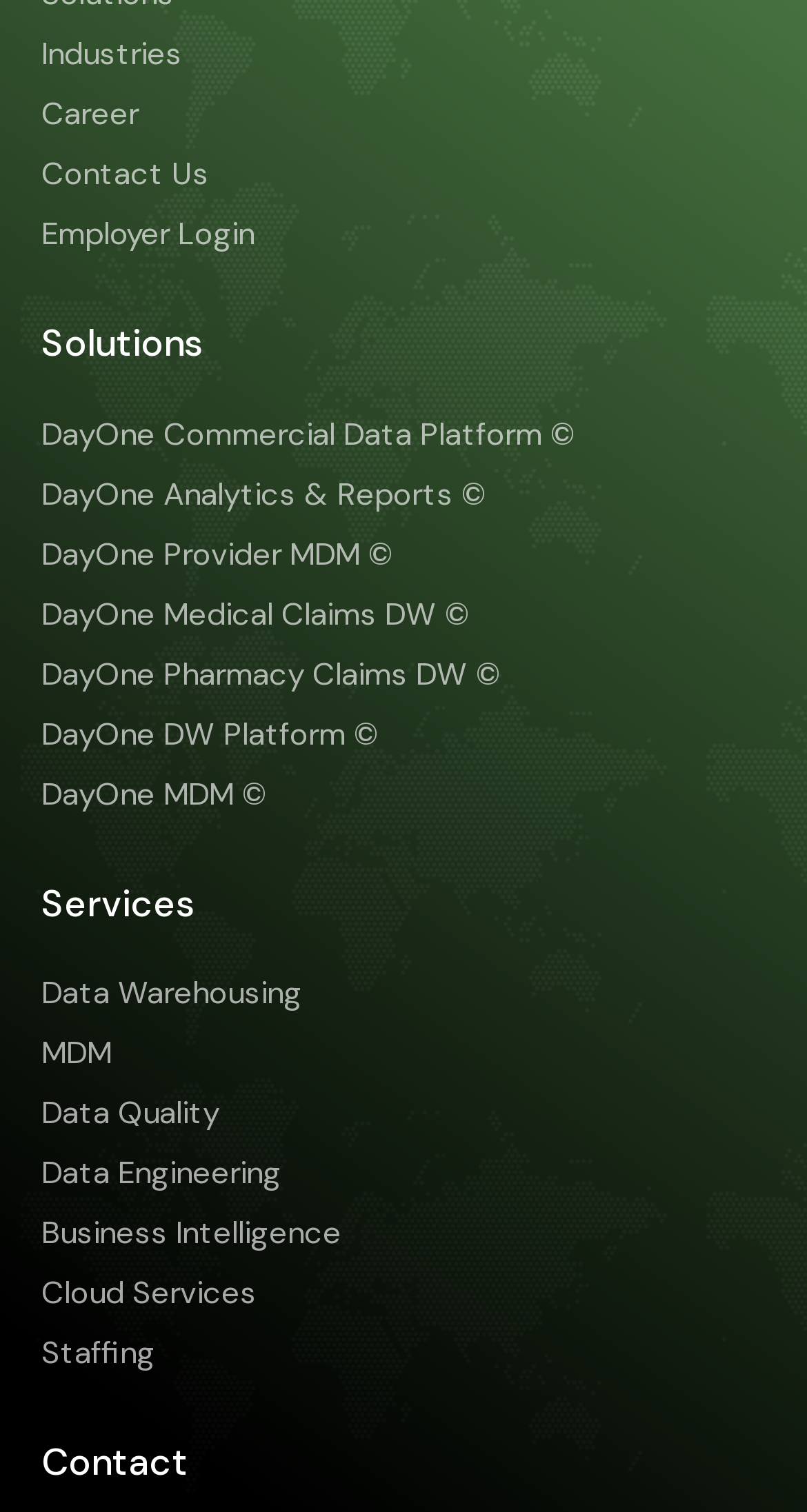Identify the bounding box for the described UI element. Provide the coordinates in (top-left x, top-left y, bottom-right x, bottom-right y) format with values ranging from 0 to 1: Staffing

[0.051, 0.879, 0.949, 0.912]